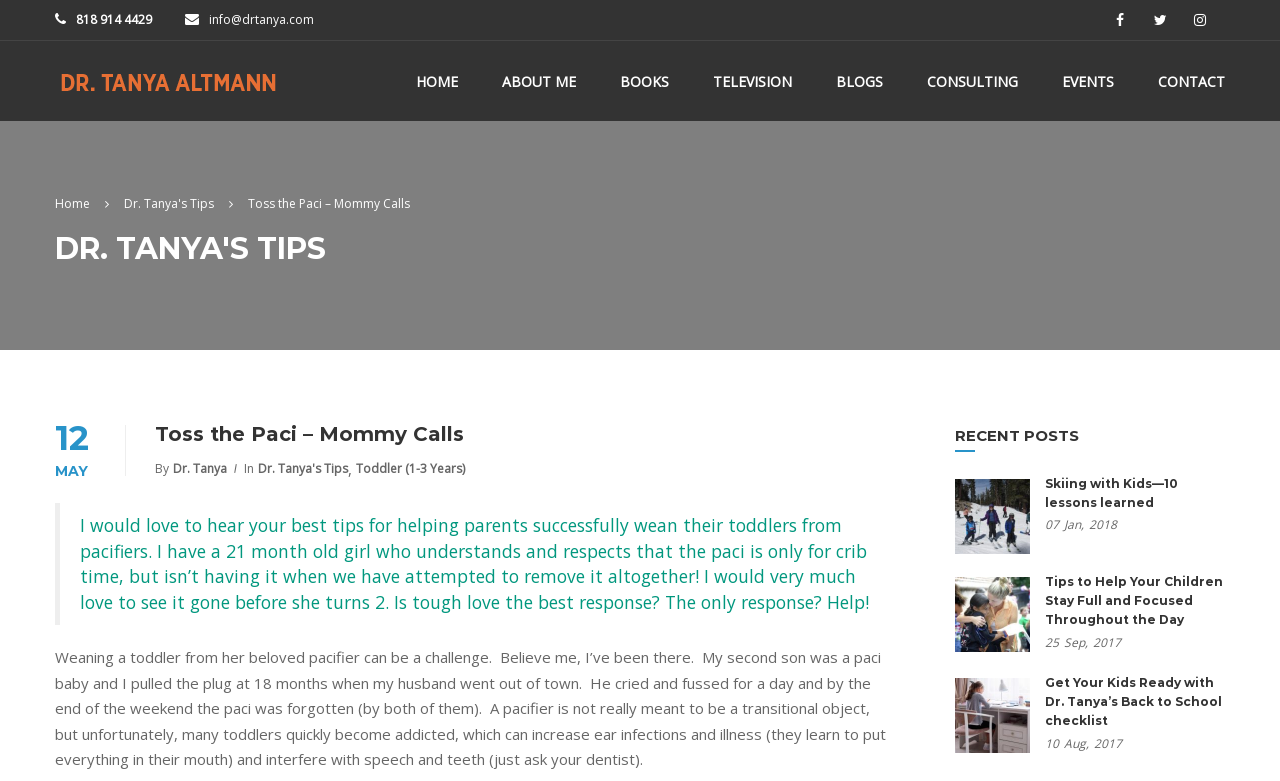Describe the webpage in detail, including text, images, and layout.

This webpage is about Dr. Tanya Altmann, a parenting expert. At the top, there are three social media links and a phone number, followed by a navigation menu with links to different sections of the website, including "Home", "About Me", "Books", and more.

Below the navigation menu, there is a heading "DR. TANYA'S TIPS" with a subheading "Toss the Paci – Mommy Calls". This section appears to be a blog post or article, with a blockquote containing a question from a parent about weaning their toddler from a pacifier. Dr. Tanya responds with her own experience and advice on the topic.

To the right of the article, there is a section titled "RECENT POSTS" with three links to other articles, including "Skiing with Kids—10 lessons learned", "Tips to Help Your Children Stay Full and Focused Throughout the Day", and "Get Your Kids Ready with Dr. Tanya’s Back to School checklist". Each article has a date and month listed below the title.

There are also two links at the top left, "Home" and "Dr. Tanya's Tips", which may be related to the blog or website's main content. Overall, the webpage appears to be a personal website or blog focused on parenting advice and tips.